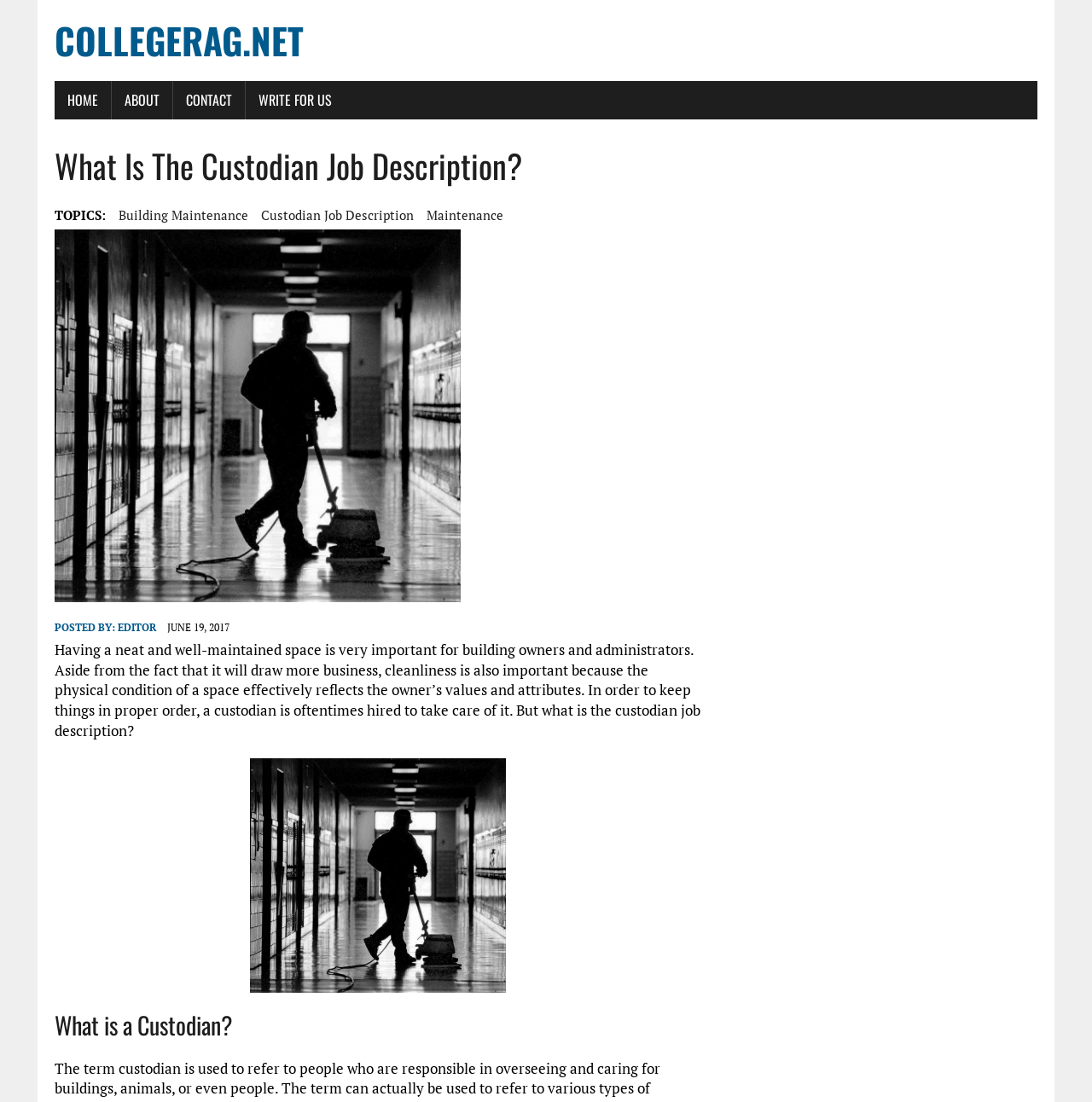Find and specify the bounding box coordinates that correspond to the clickable region for the instruction: "learn more about the custodian job".

[0.05, 0.688, 0.642, 0.901]